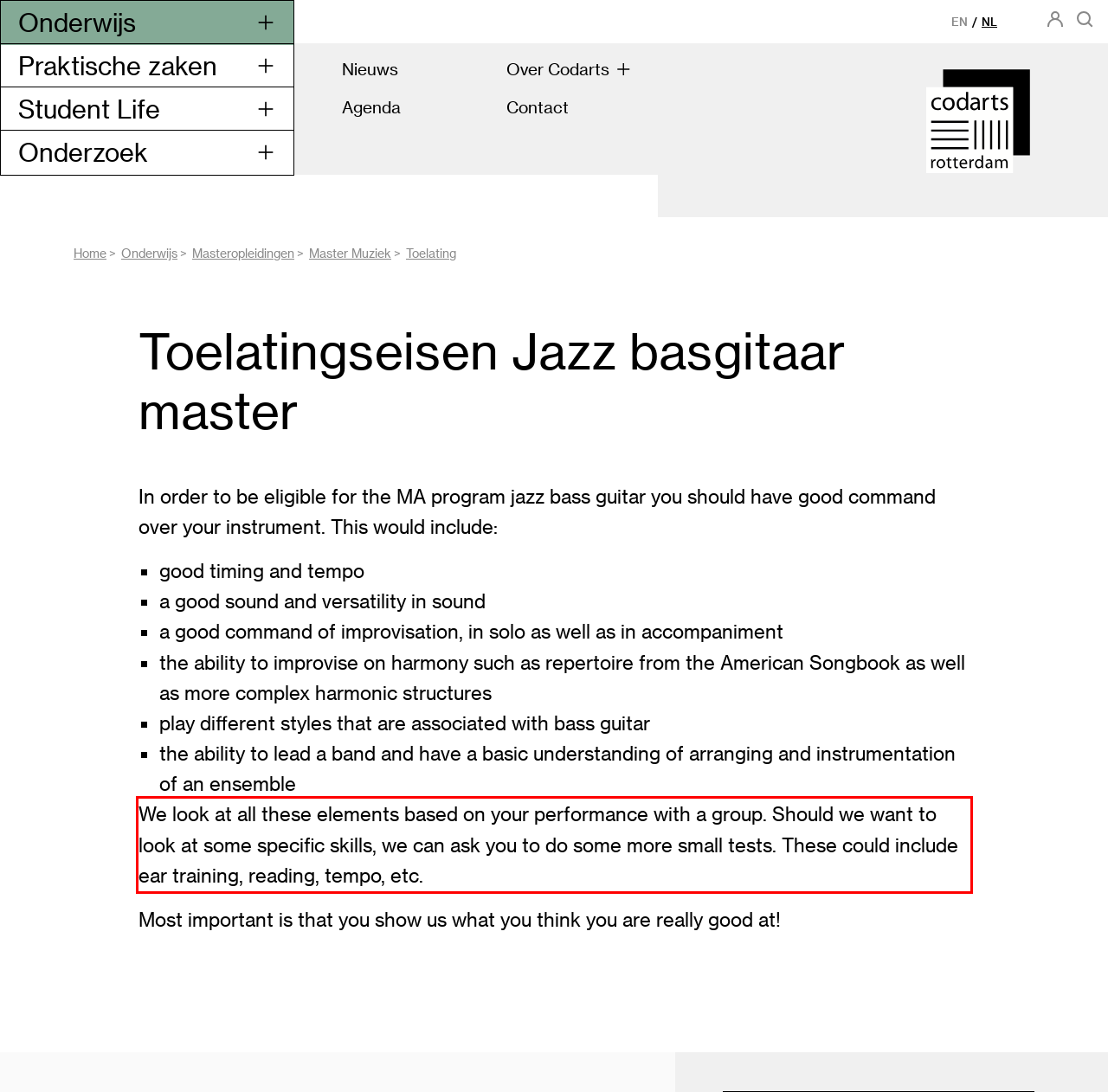Your task is to recognize and extract the text content from the UI element enclosed in the red bounding box on the webpage screenshot.

We look at all these elements based on your performance with a group. Should we want to look at some specific skills, we can ask you to do some more small tests. These could include ear training, reading, tempo, etc.